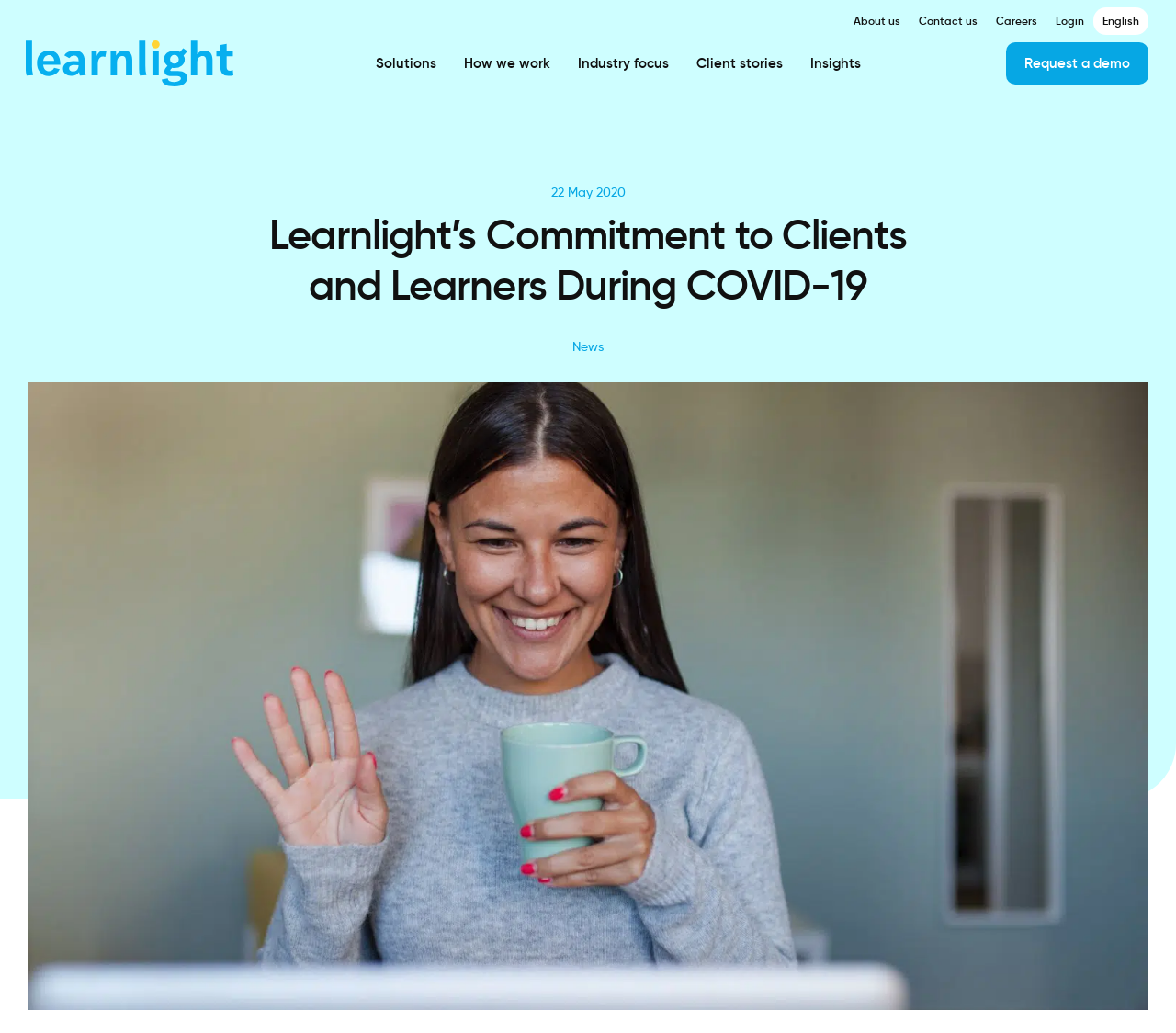What is the purpose of the 'Request a demo' link?
From the screenshot, provide a brief answer in one word or phrase.

To request a demo